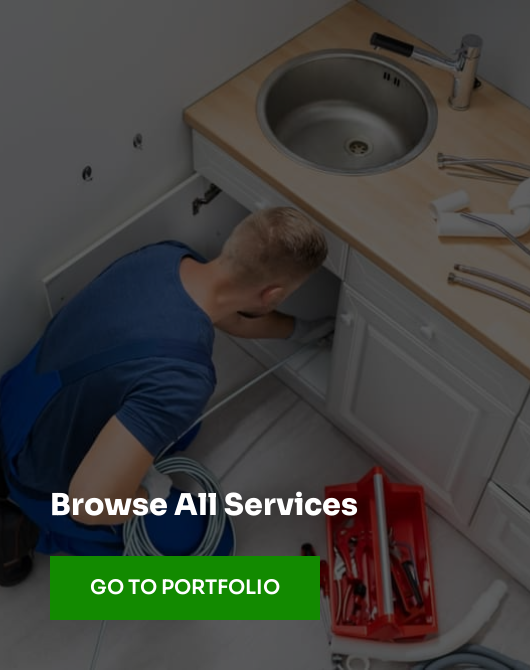Generate a detailed narrative of the image.

In this image, a male plumber is depicted working under a kitchen sink, diligently addressing a clogged pipe issue. He is wearing a blue shirt and appears focused on resolving the plumbing problem. Surrounding him are essential plumbing tools, with some tubing and a red toolbox visible nearby, indicating a professional setting. The image also features prominent call to action buttons inviting viewers to "Browse All Services" and "GO TO PORTFOLIO," suggesting the content is part of a service-oriented webpage aimed at showcasing plumbing services.